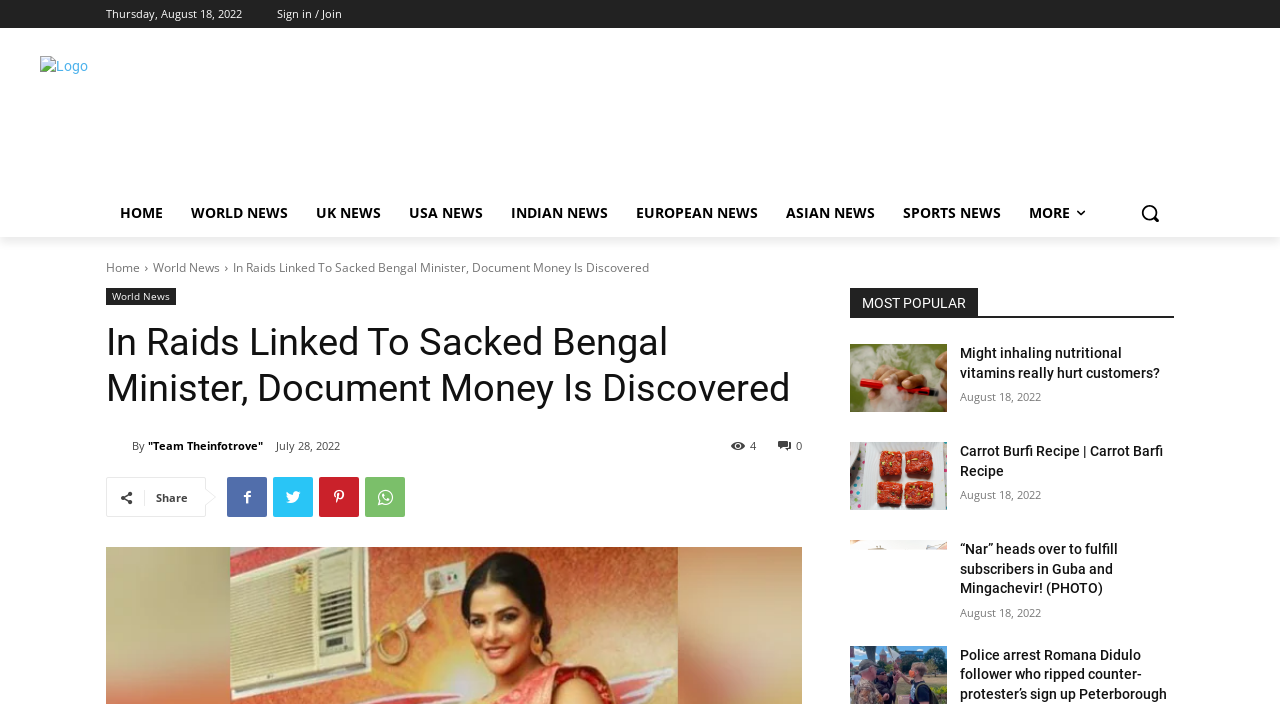What is the title of the first popular article? Look at the image and give a one-word or short phrase answer.

Might inhaling nutritional vitamins really hurt customers?